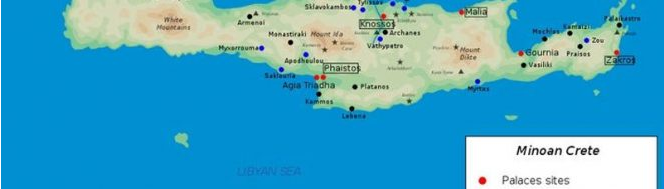What is the island's coastline shown on the map?
Using the image, respond with a single word or phrase.

Crete's coastline